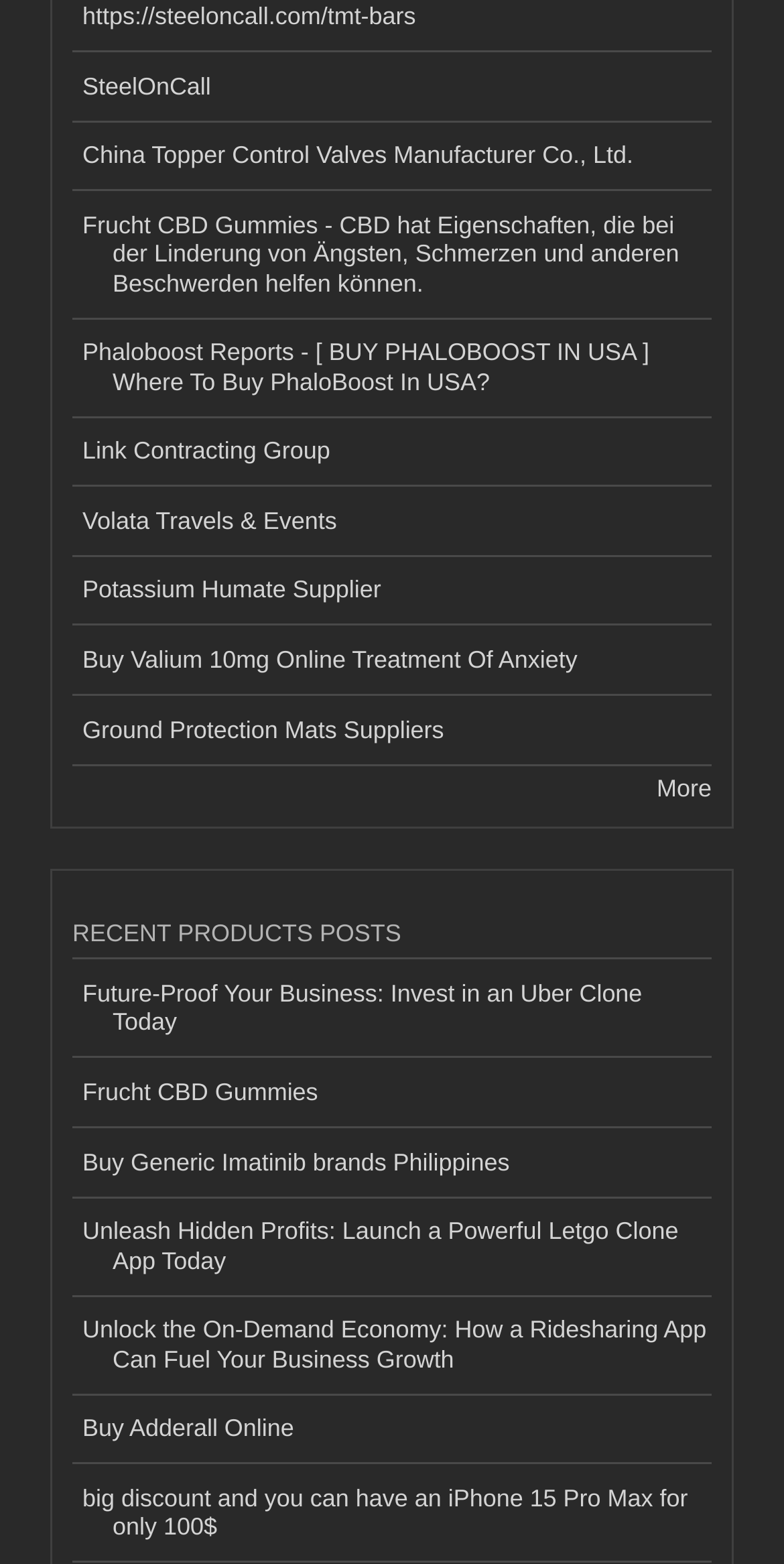Determine the bounding box coordinates for the HTML element described here: "Ground Protection Mats Suppliers".

[0.092, 0.445, 0.908, 0.489]